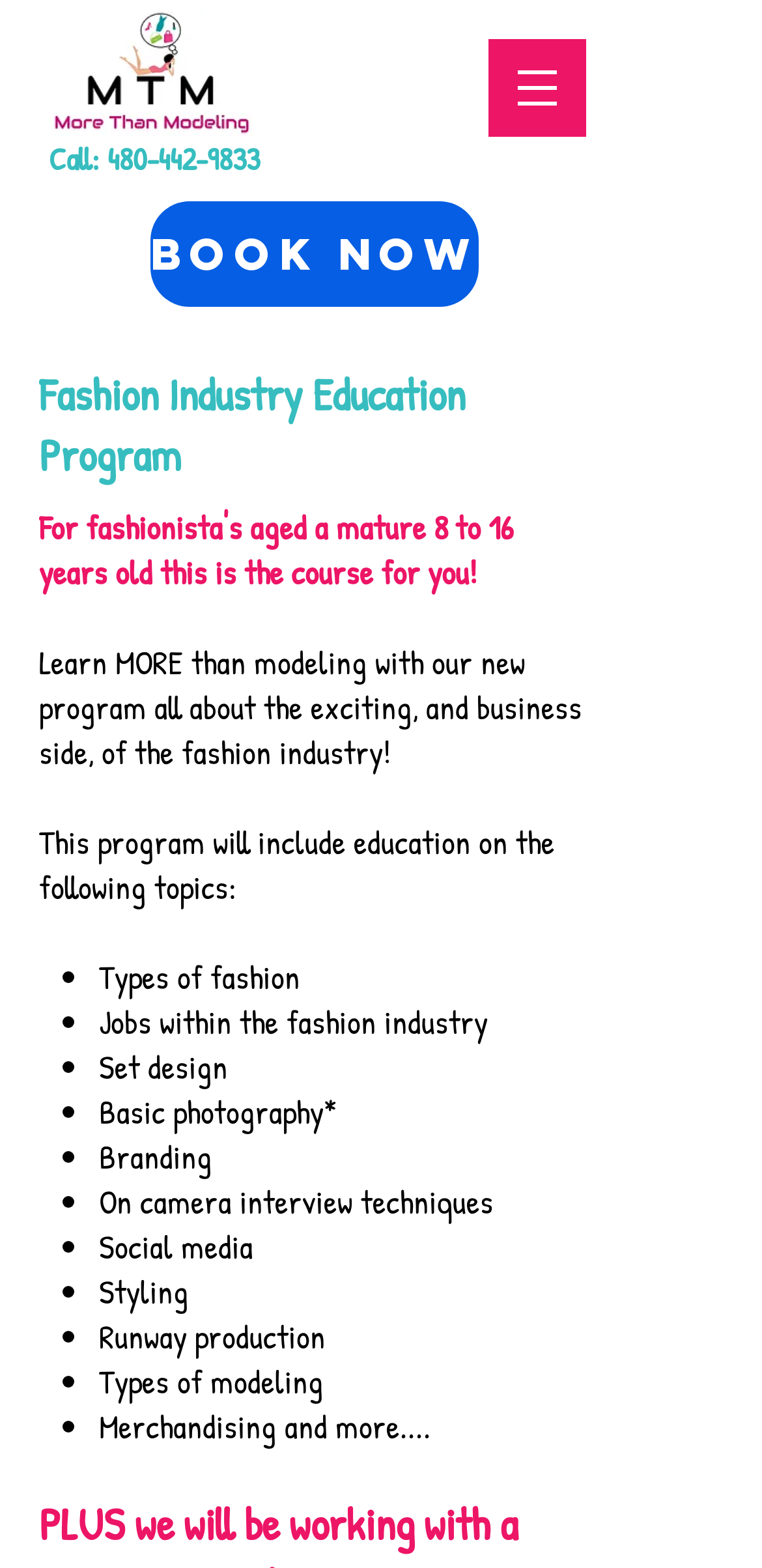Use a single word or phrase to answer the question: What is one of the topics covered in the Fashion Industry Education Program?

Types of fashion